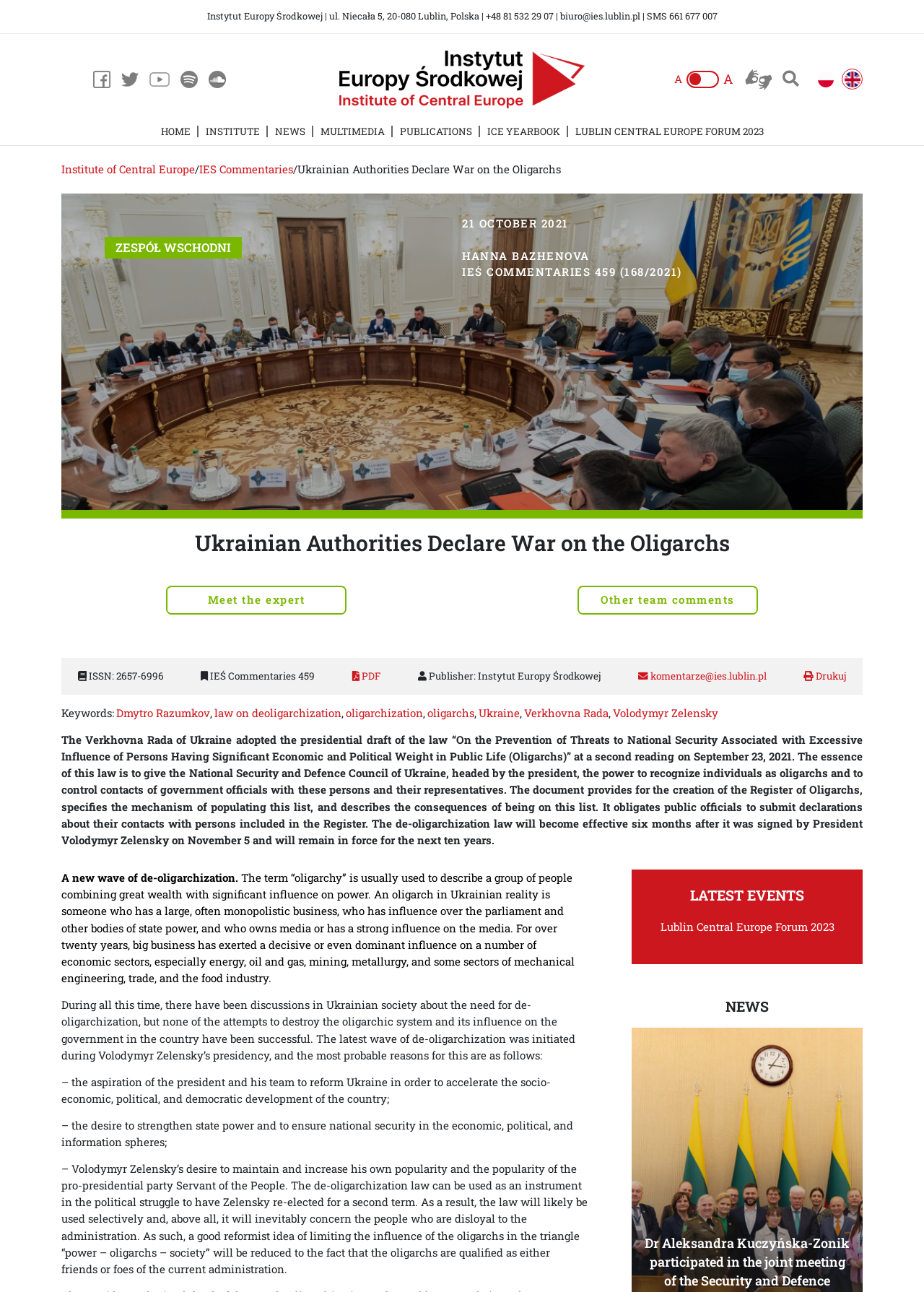Show the bounding box coordinates of the element that should be clicked to complete the task: "View the publication IEŚ Commentaries 459".

[0.5, 0.205, 0.738, 0.216]